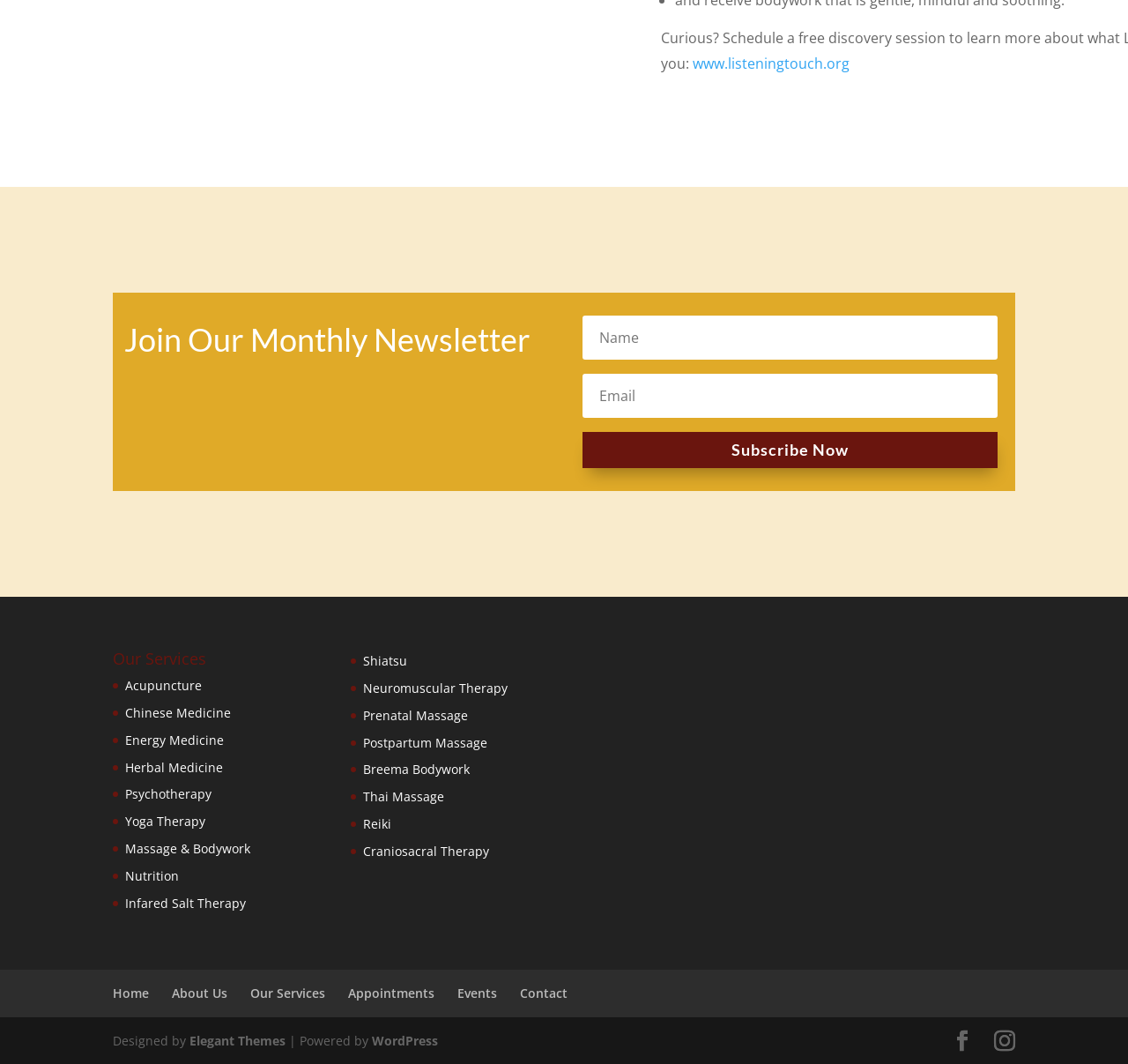What is the theme of the website?
Provide a well-explained and detailed answer to the question.

The services listed on the webpage, such as Acupuncture, Chinese Medicine, and Massage & Bodywork, suggest that the theme of the website is related to health and wellness.